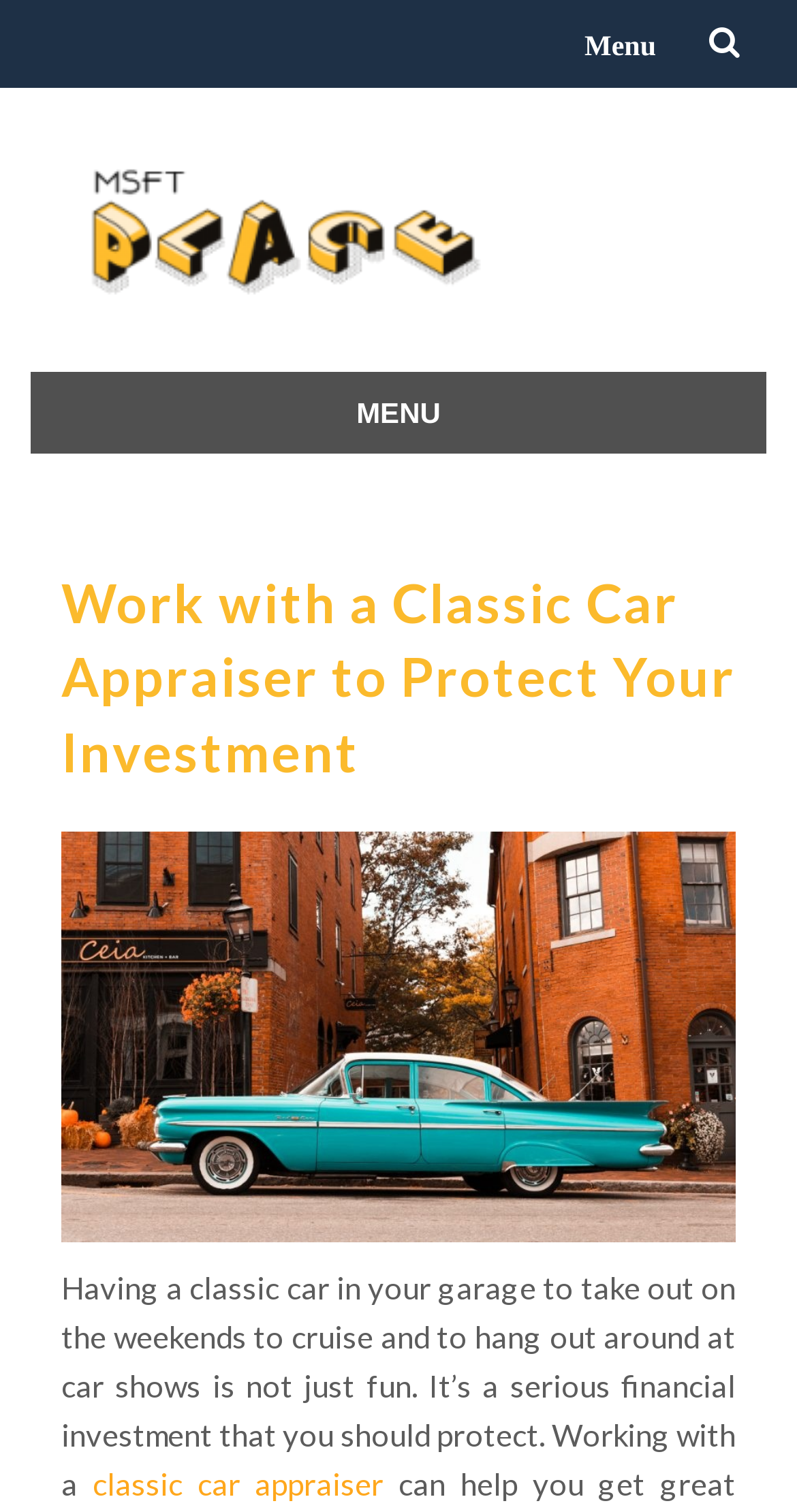What is the main topic of the webpage?
Refer to the image and give a detailed response to the question.

The webpage is focused on the importance of working with a classic car appraiser to protect one's investment, indicating that the main topic is classic car appraisal.